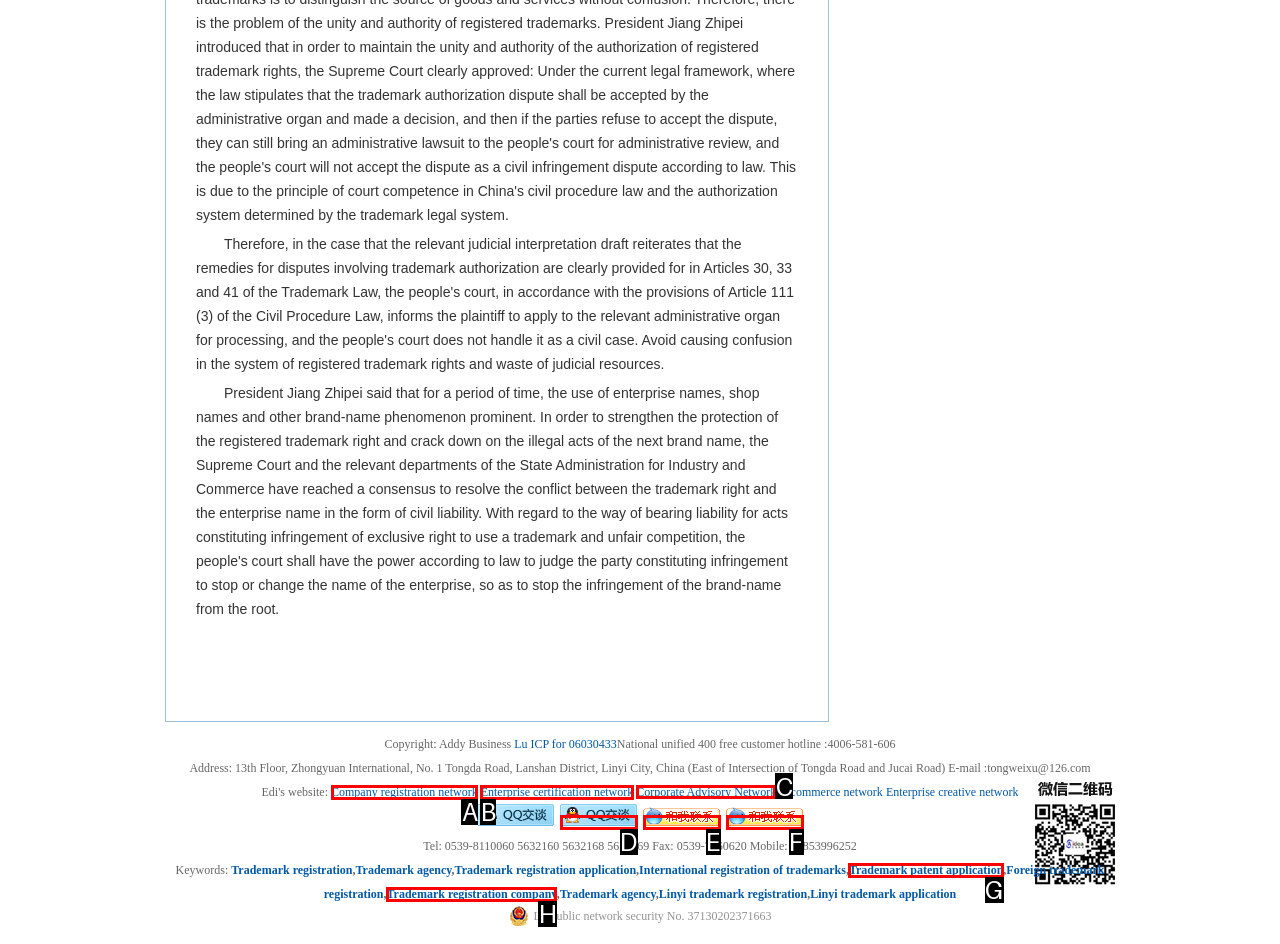Point out the option that needs to be clicked to fulfill the following instruction: Click the link to Corporate Advisory Network
Answer with the letter of the appropriate choice from the listed options.

C